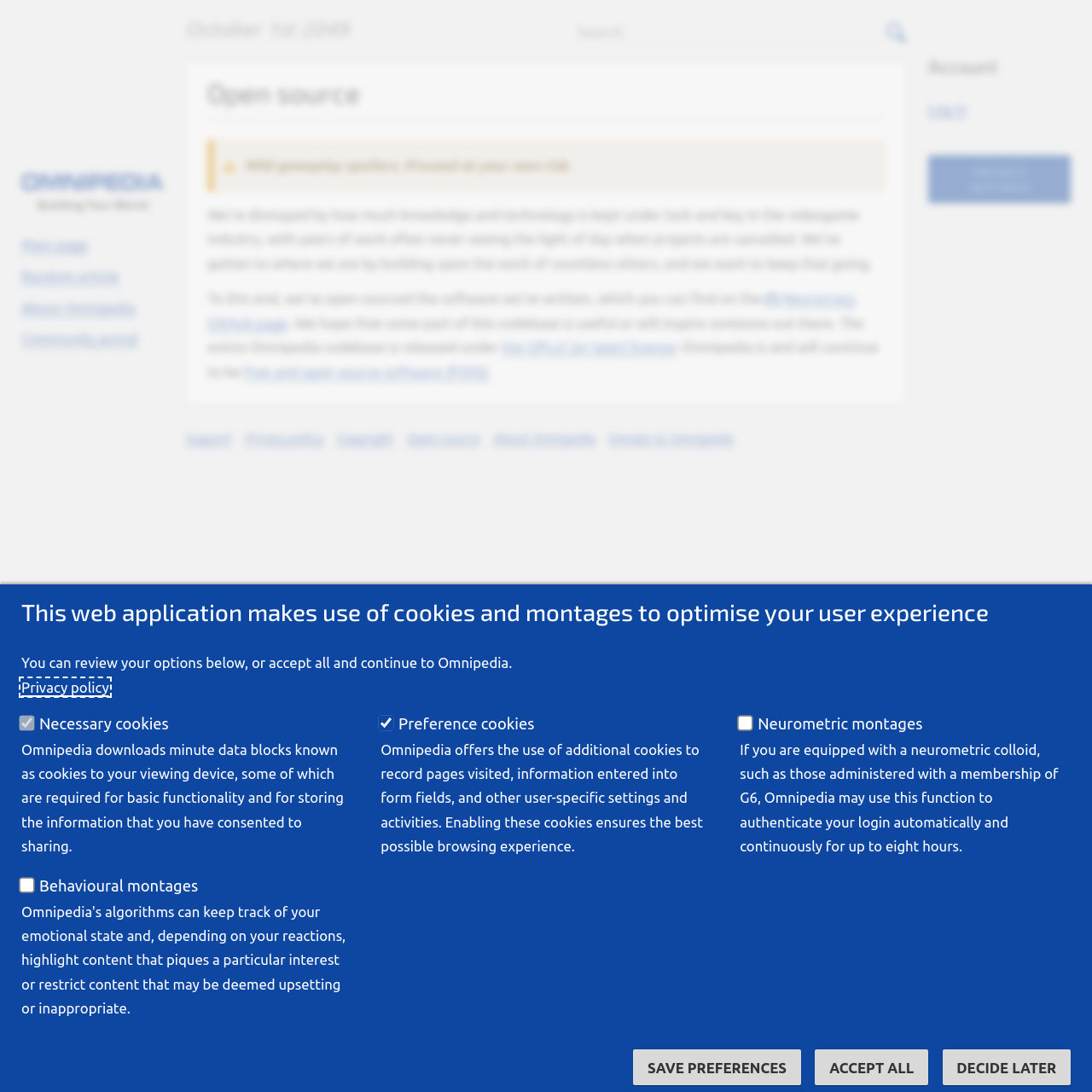Find the bounding box coordinates of the area that needs to be clicked in order to achieve the following instruction: "Go to main page". The coordinates should be specified as four float numbers between 0 and 1, i.e., [left, top, right, bottom].

[0.02, 0.217, 0.081, 0.231]